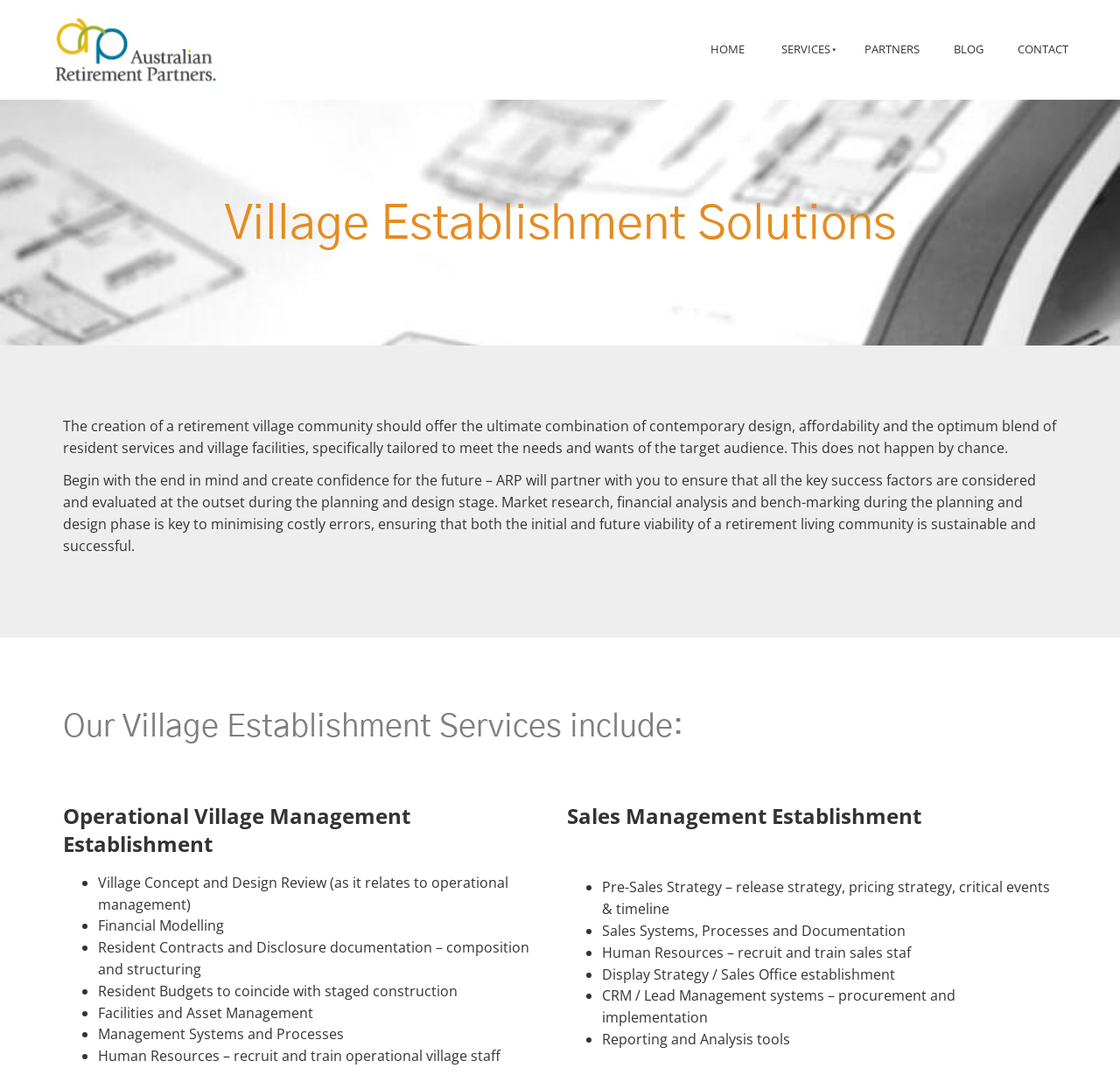Please specify the bounding box coordinates in the format (top-left x, top-left y, bottom-right x, bottom-right y), with values ranging from 0 to 1. Identify the bounding box for the UI component described as follows: blog

[0.836, 0.025, 0.893, 0.067]